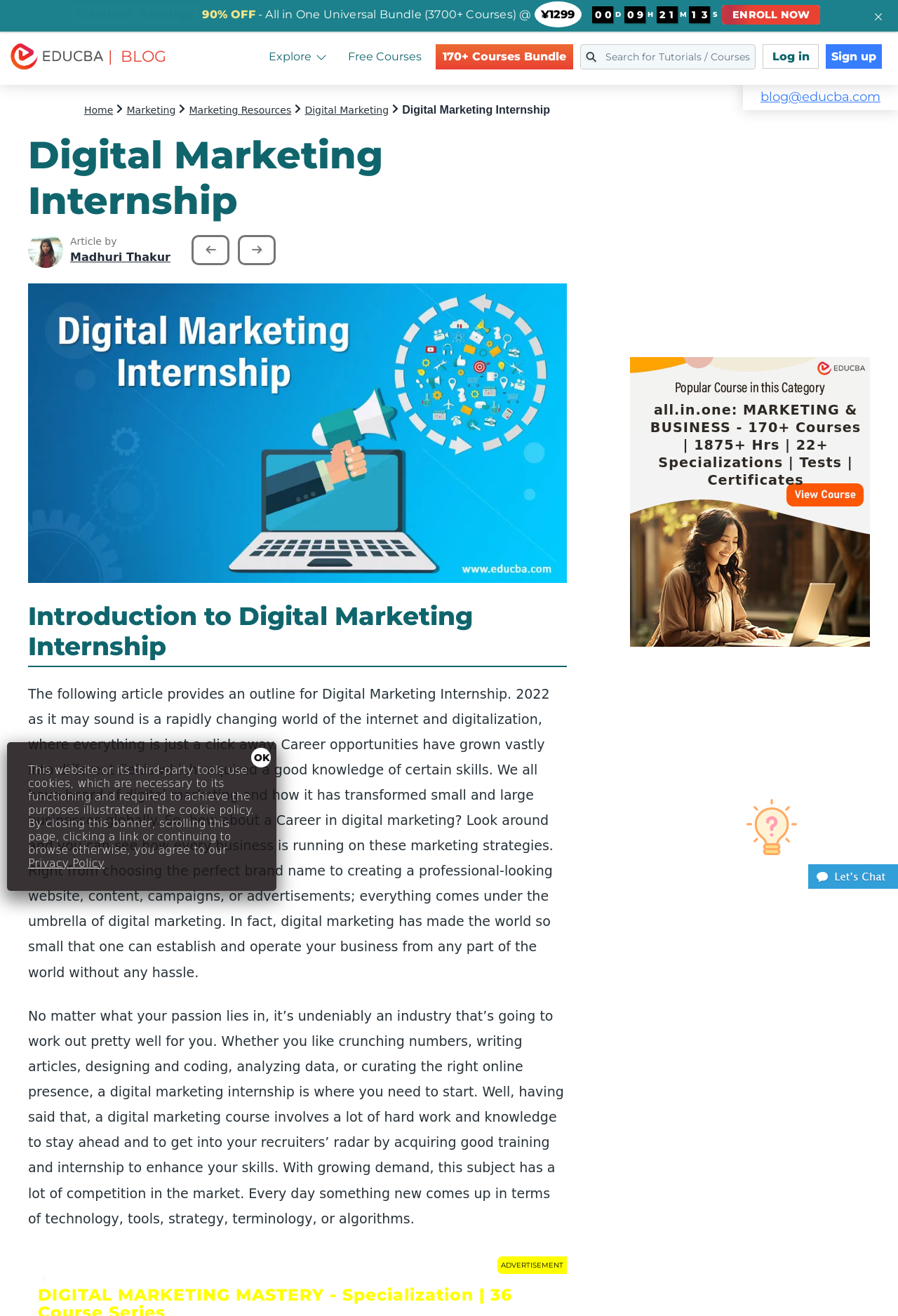Use the information in the screenshot to answer the question comprehensively: What is the name of the website?

I found the answer by looking at the top-left corner of the webpage, where the logo and name of the website are typically located. The image and link with the text 'EDUCBA' indicate that the name of the website is EDUCBA.